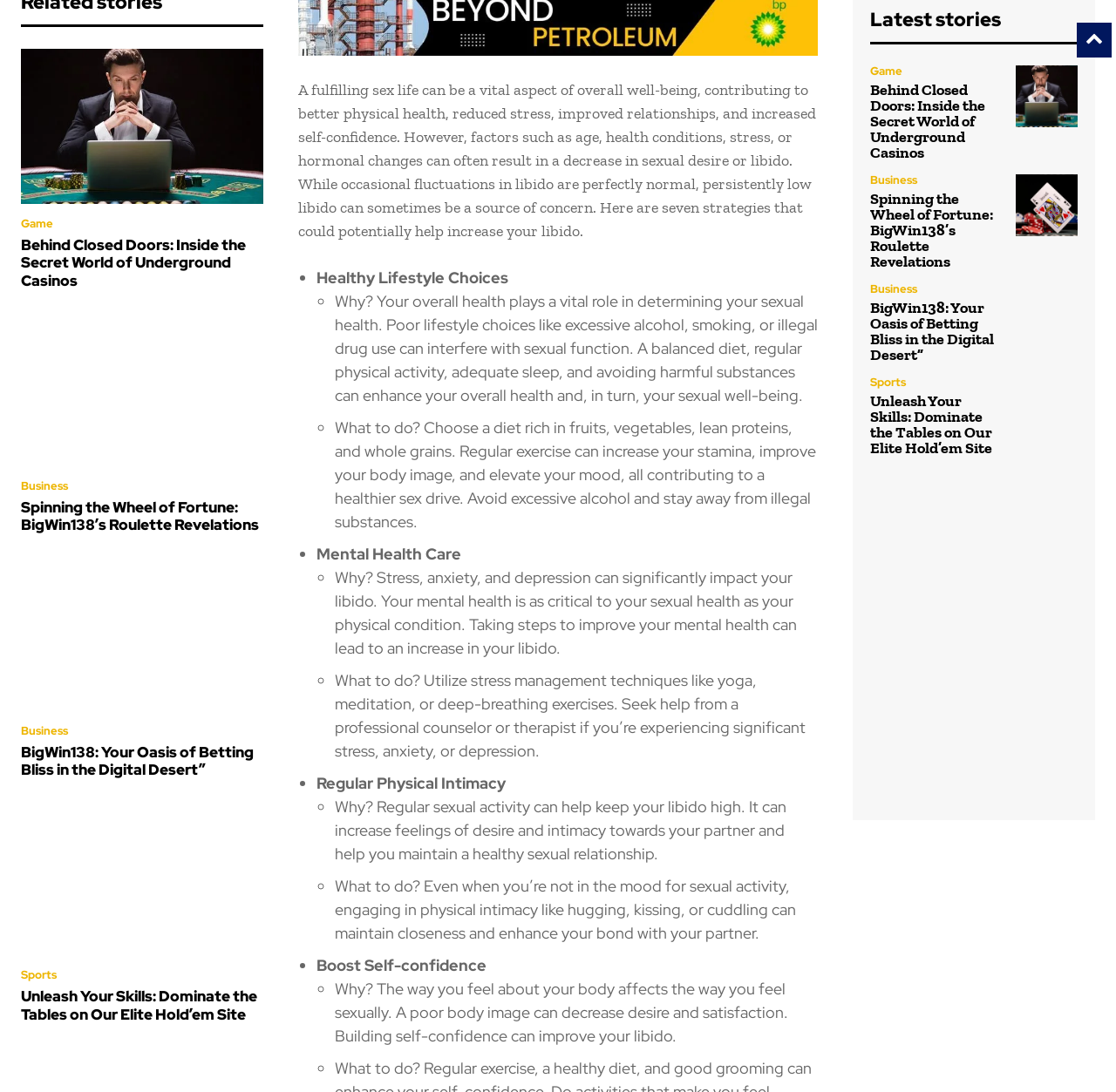Could you specify the bounding box coordinates for the clickable section to complete the following instruction: "Click on the link 'Unleash Your Skills: Dominate the Tables on Our Elite Hold’em Site'"?

[0.019, 0.733, 0.236, 0.875]